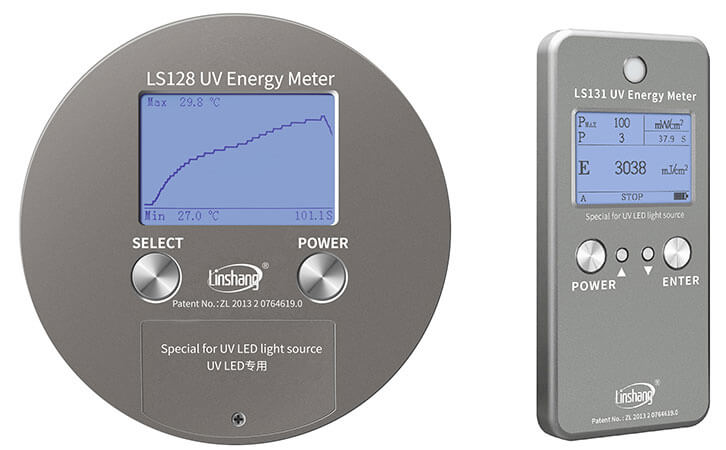Summarize the image with a detailed caption.

The image features the LS128 UV Energy Meter, a specialized device designed for measuring ultraviolet light intensity and energy, particularly from UV LED sources. The meter displays real-time data on a clear screen, showing parameters such as maximum temperature (29.8 °C) and current conditions (27.0 °C). The interface includes user-friendly buttons for selecting modes and powering the device on and off, indicating its practicality for industrial applications. This UV meter, part of the Linshang brand, is noted for its efficiency in testing UV light systems, providing essential metrics for ensuring optimal performance of UV-based curing and drying processes. The LS128 can be easily connected to computers for generating detailed test reports, showcasing its versatility and utility in various industrial settings.